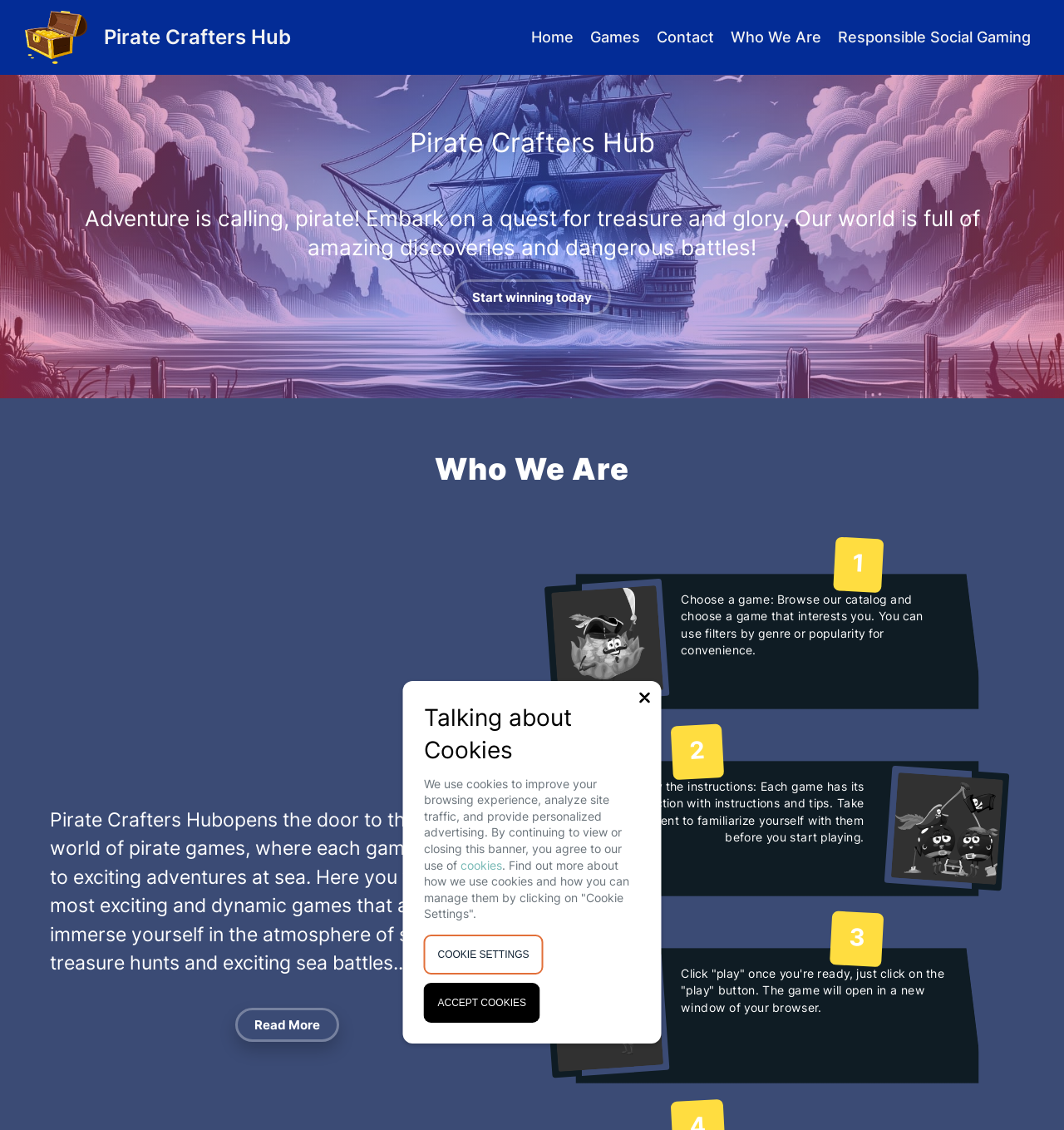How can users find a specific game on this website?
Look at the image and construct a detailed response to the question.

The website provides instructions on how to find a game, stating 'You can use filters by genre or popularity for convenience.' This implies that users can use filters to find a specific game on this website.